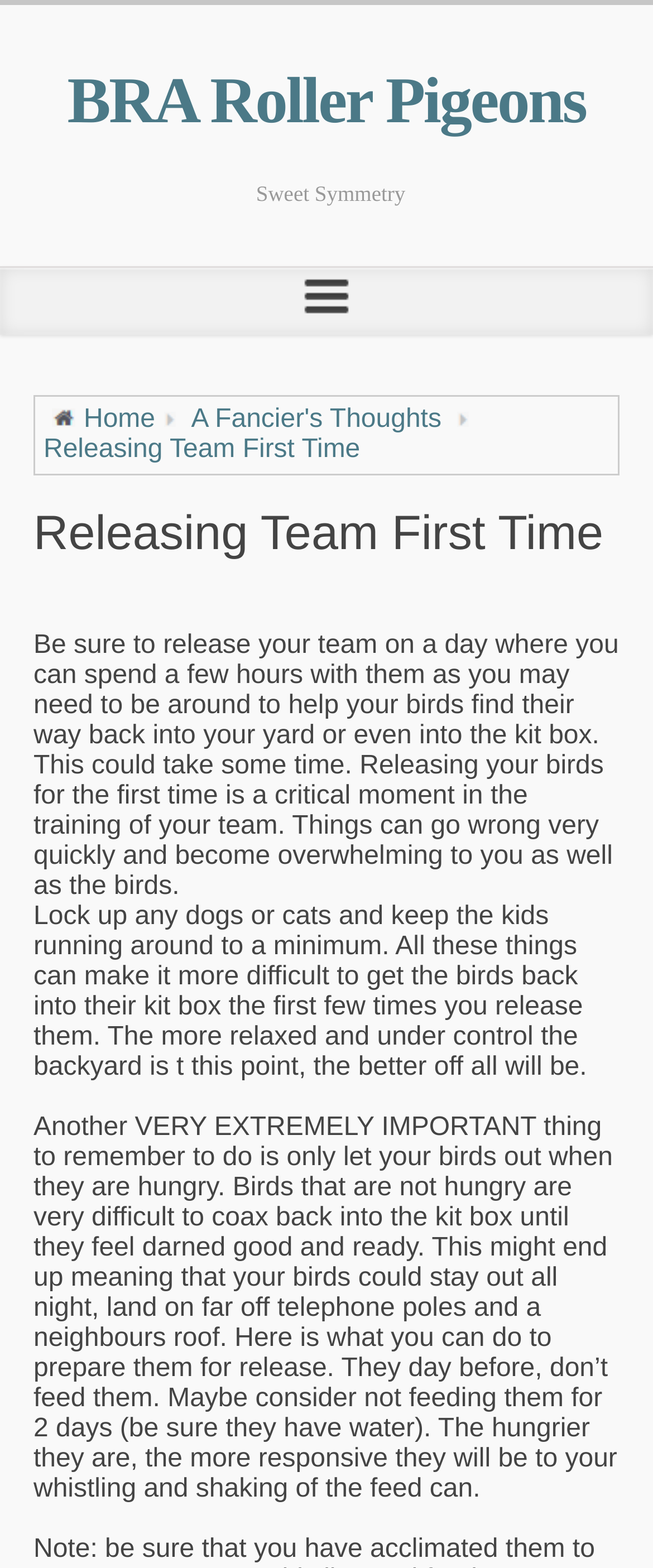Using details from the image, please answer the following question comprehensively:
What should be done with dogs and cats during pigeon release?

The webpage advises to lock up any dogs or cats during pigeon release to minimize distractions and make it easier for the pigeons to find their way back into the kit box. This is stated in the text, 'Lock up any dogs or cats and keep the kids running around to a minimum'.